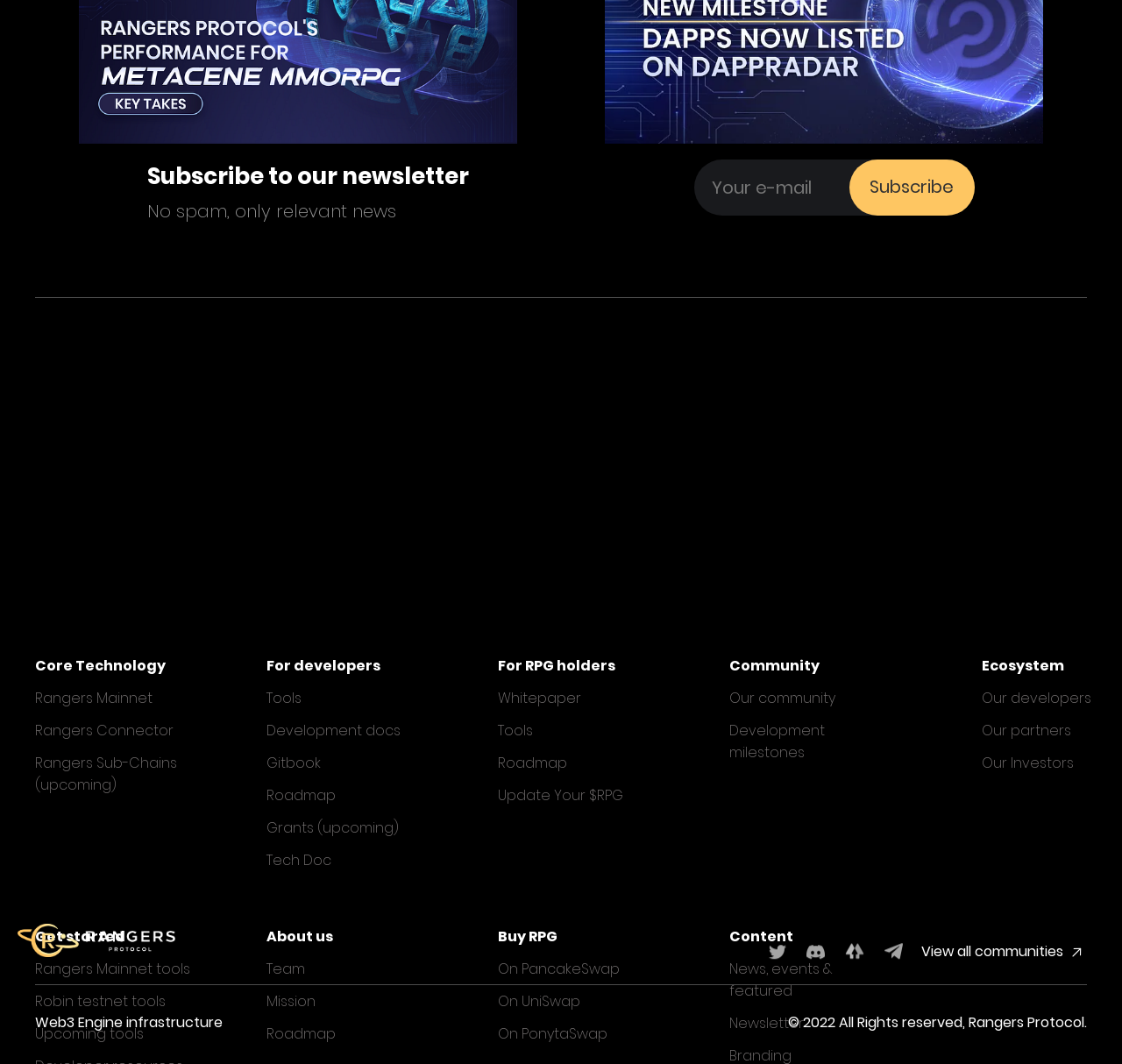Using the information in the image, give a comprehensive answer to the question: 
What is the purpose of the 'Buy RPG' section?

The 'Buy RPG' section provides links to various exchanges, such as PancakeSwap, UniSwap, and PonytaSwap, where users can purchase RPG tokens.